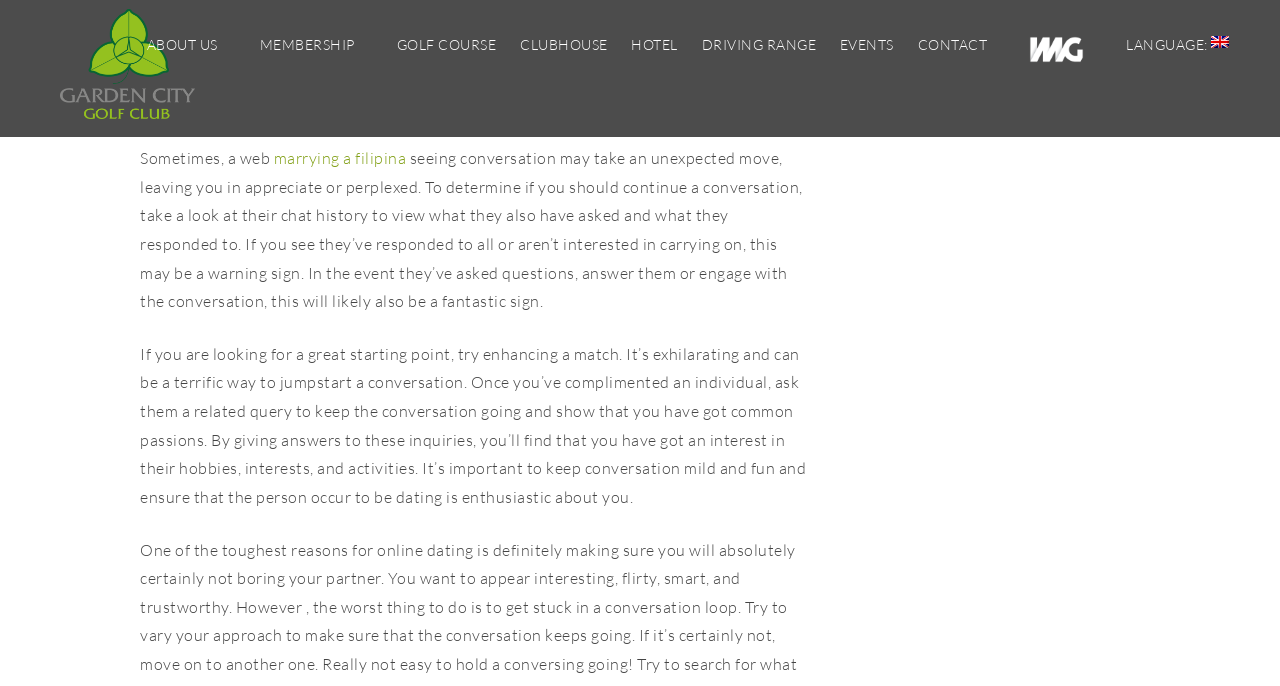Explain the webpage's design and content in an elaborate manner.

The webpage is about online dating conversation tips, specifically how to keep the conversation going. At the top, there is a navigation menu with 9 links: ABOUT US, MEMBERSHIP, GOLF COURSE, CLUBHOUSE, HOTEL, DRIVING RANGE, EVENTS, CONTACT, and LANGUAGE: English. The links are positioned horizontally, with ABOUT US on the left and LANGUAGE: English on the right. 

Below the navigation menu, there is a section with a brief introduction to the topic of online dating conversation. The text explains that sometimes conversations may take an unexpected turn, and it's essential to review the chat history to determine if the other person is interested in continuing the conversation.

Underneath this introduction, there is a longer paragraph providing tips on how to initiate and maintain a conversation. It suggests complimenting a match and asking related questions to keep the conversation going and show common interests. The tone of the conversation should be light and fun, and it's crucial to ensure the other person is interested in you.

There are two images on the page, one is a small icon next to the LANGUAGE: English link, and the other is an image with no description, positioned near the top-right corner of the page.